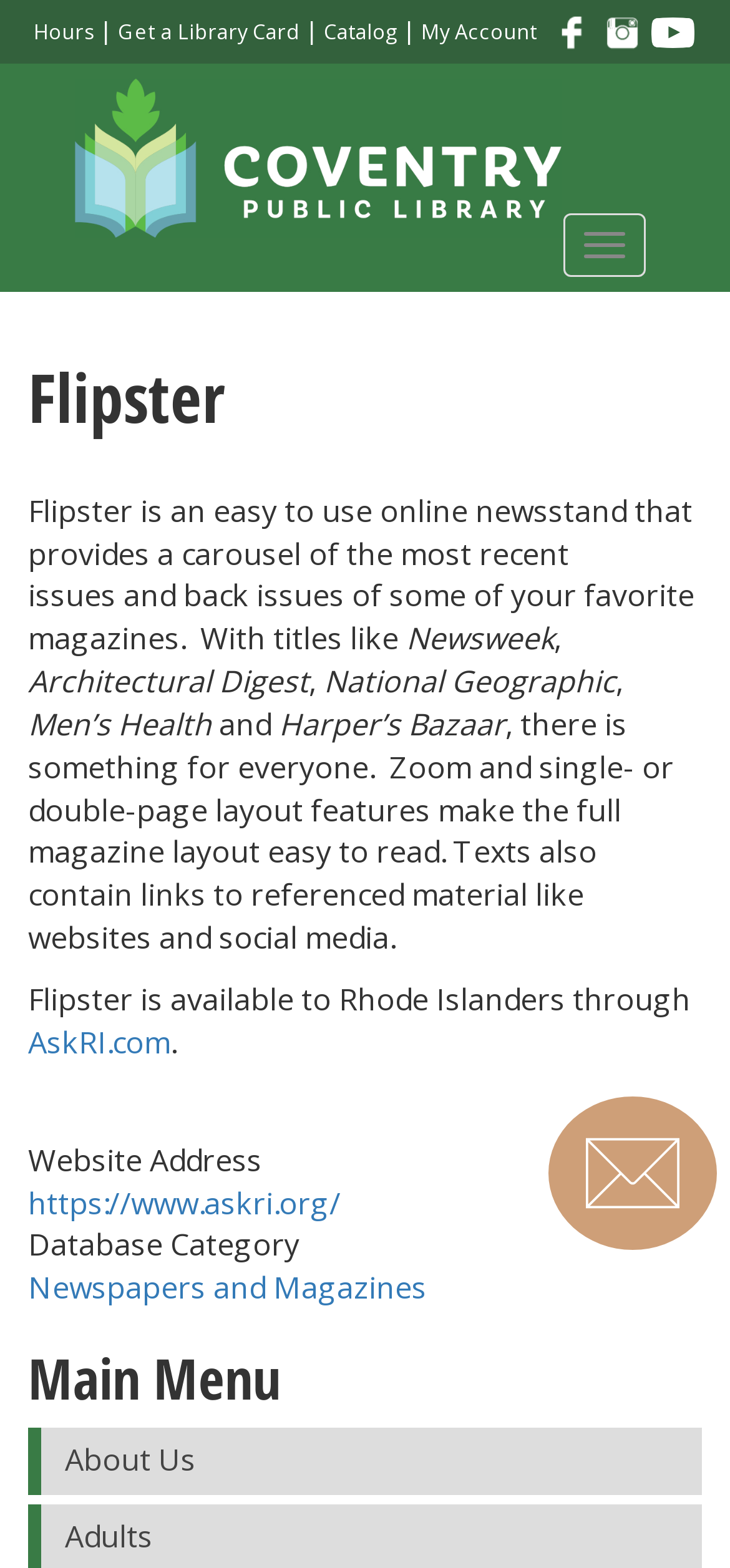What is the category of the Flipster database?
Based on the image, provide a one-word or brief-phrase response.

Newspapers and Magazines